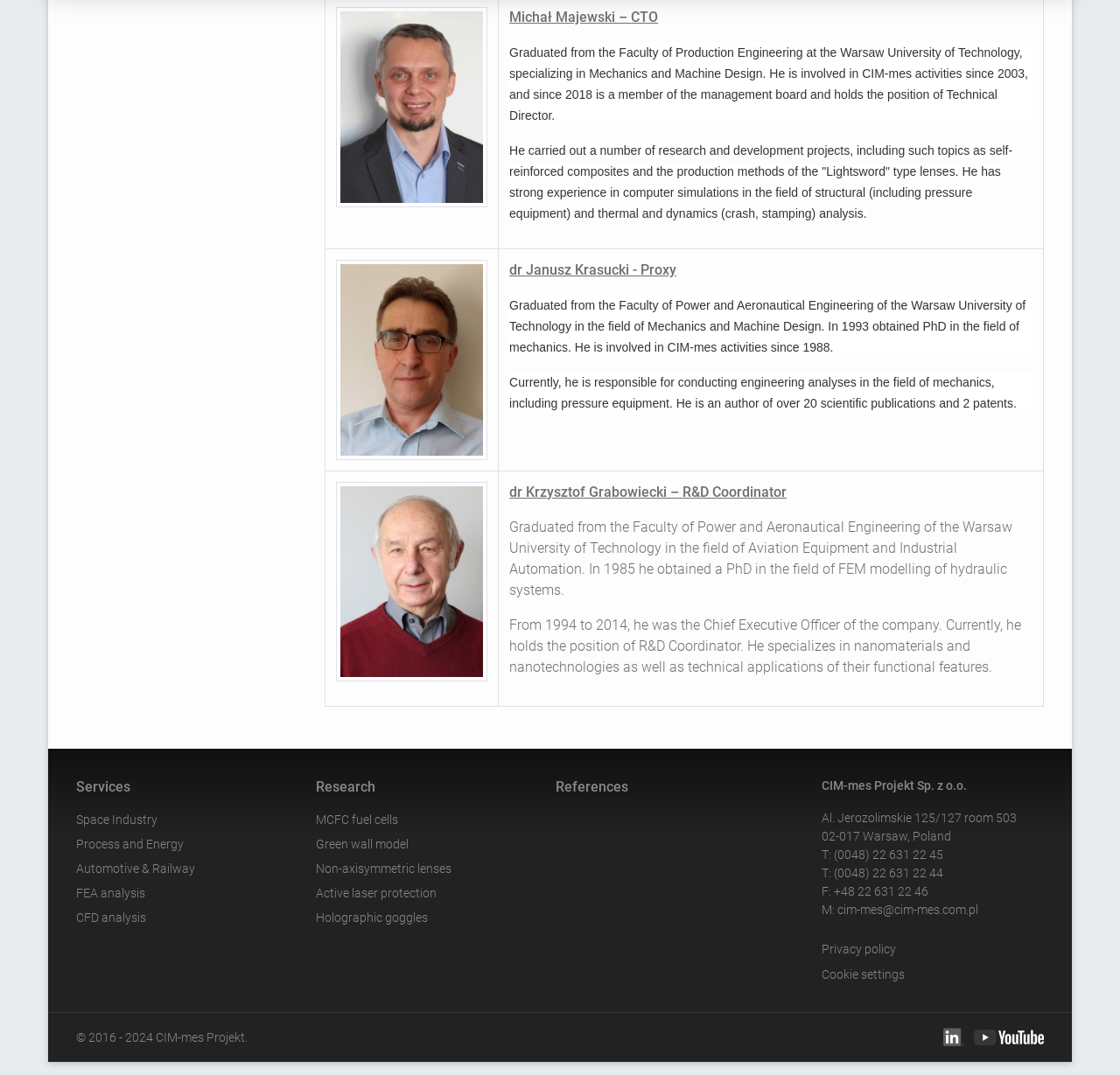Use a single word or phrase to respond to the question:
What is the company name of the organization?

CIM-mes Projekt Sp. z o.o.